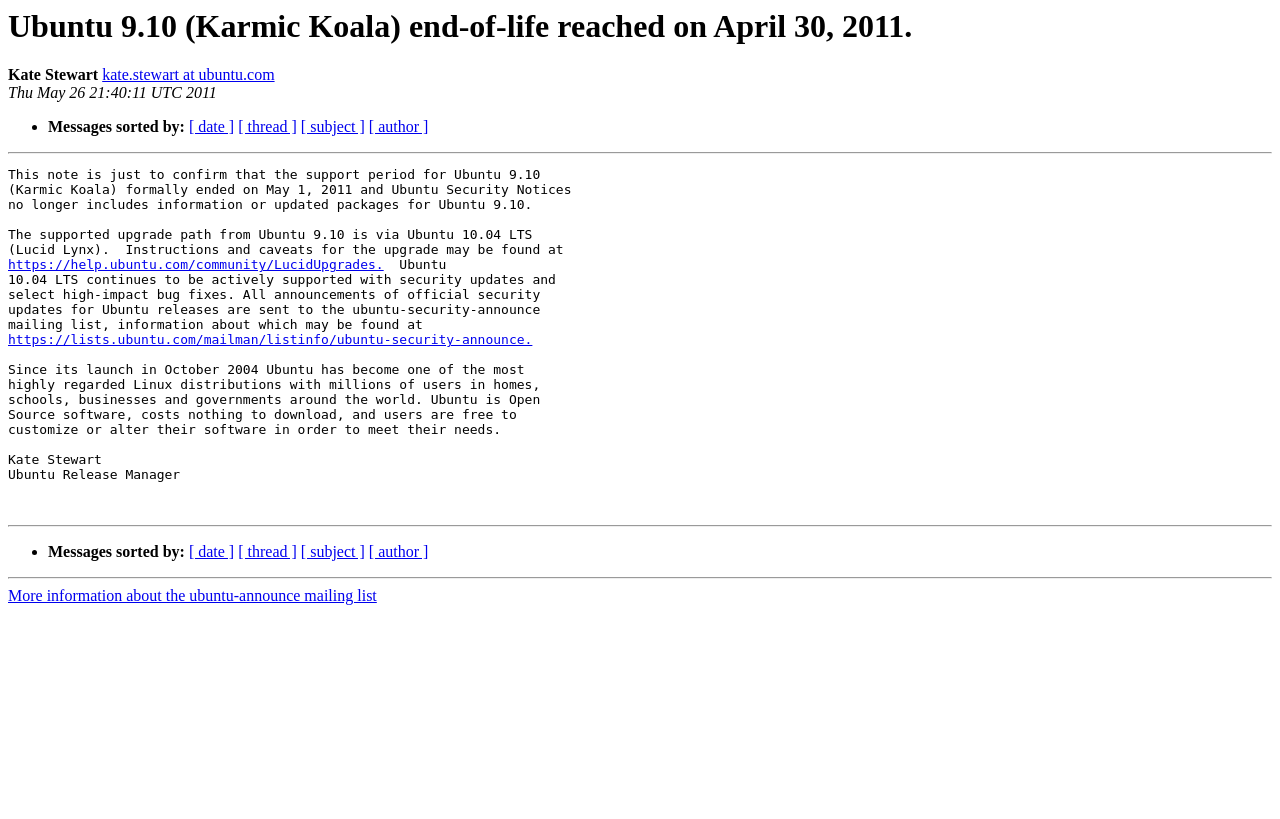Determine the bounding box coordinates of the section to be clicked to follow the instruction: "Visit the Ubuntu 10.04 LTS upgrade instructions". The coordinates should be given as four float numbers between 0 and 1, formatted as [left, top, right, bottom].

[0.006, 0.314, 0.3, 0.333]